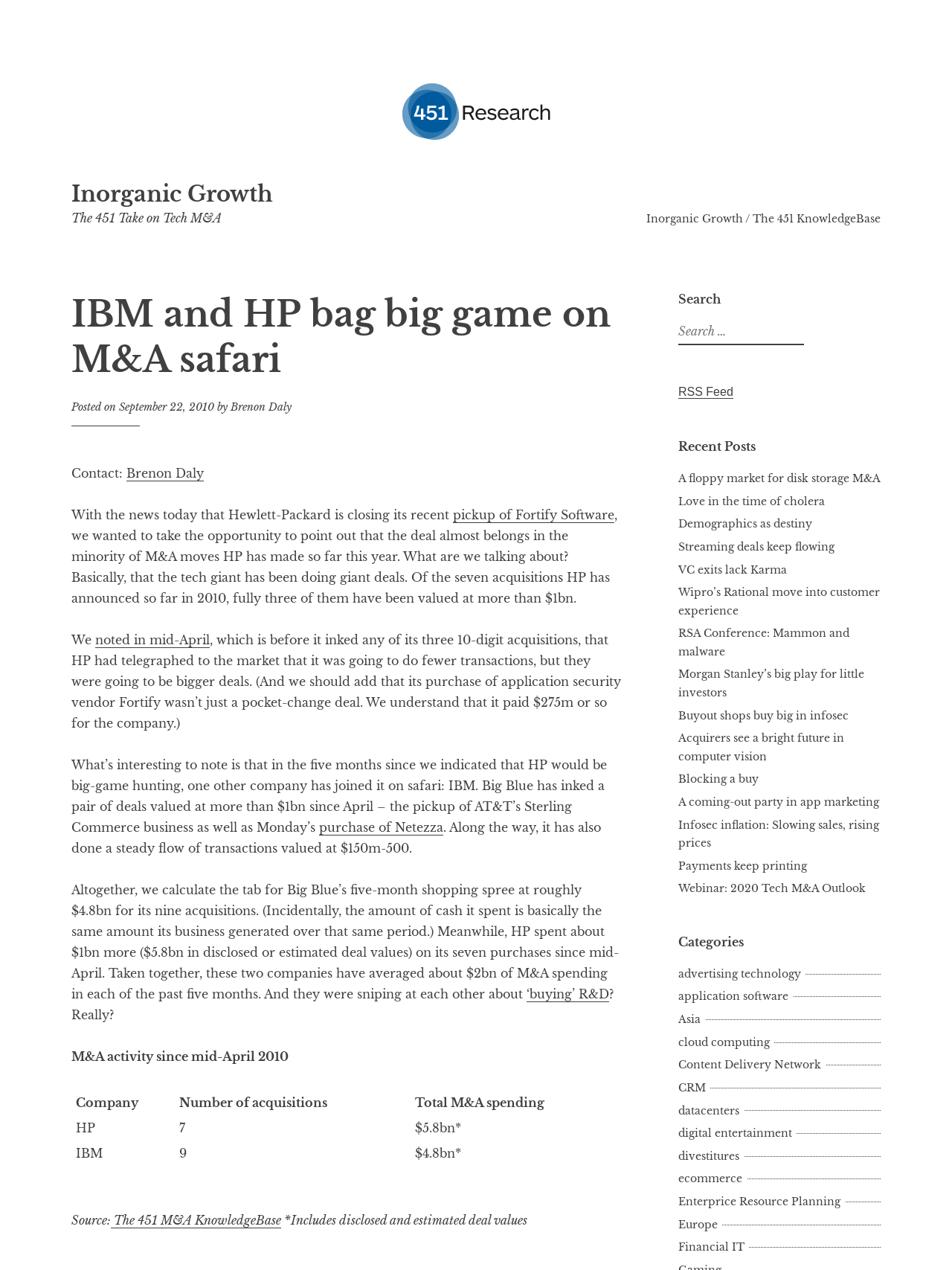Pinpoint the bounding box coordinates of the element to be clicked to execute the instruction: "View the categories".

[0.712, 0.736, 0.925, 0.748]